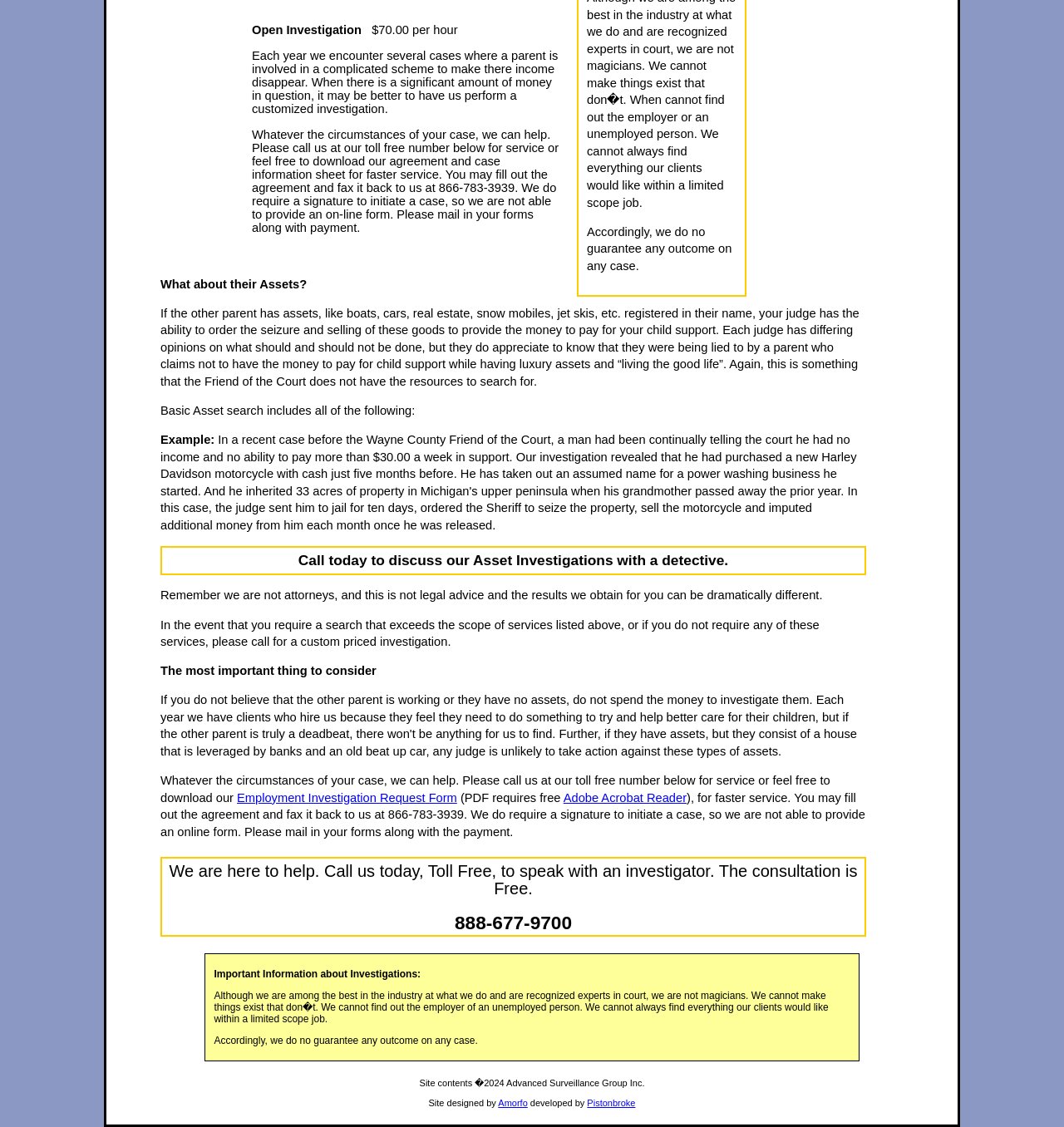Bounding box coordinates are to be given in the format (top-left x, top-left y, bottom-right x, bottom-right y). All values must be floating point numbers between 0 and 1. Provide the bounding box coordinate for the UI element described as: Amorfo

[0.468, 0.975, 0.496, 0.983]